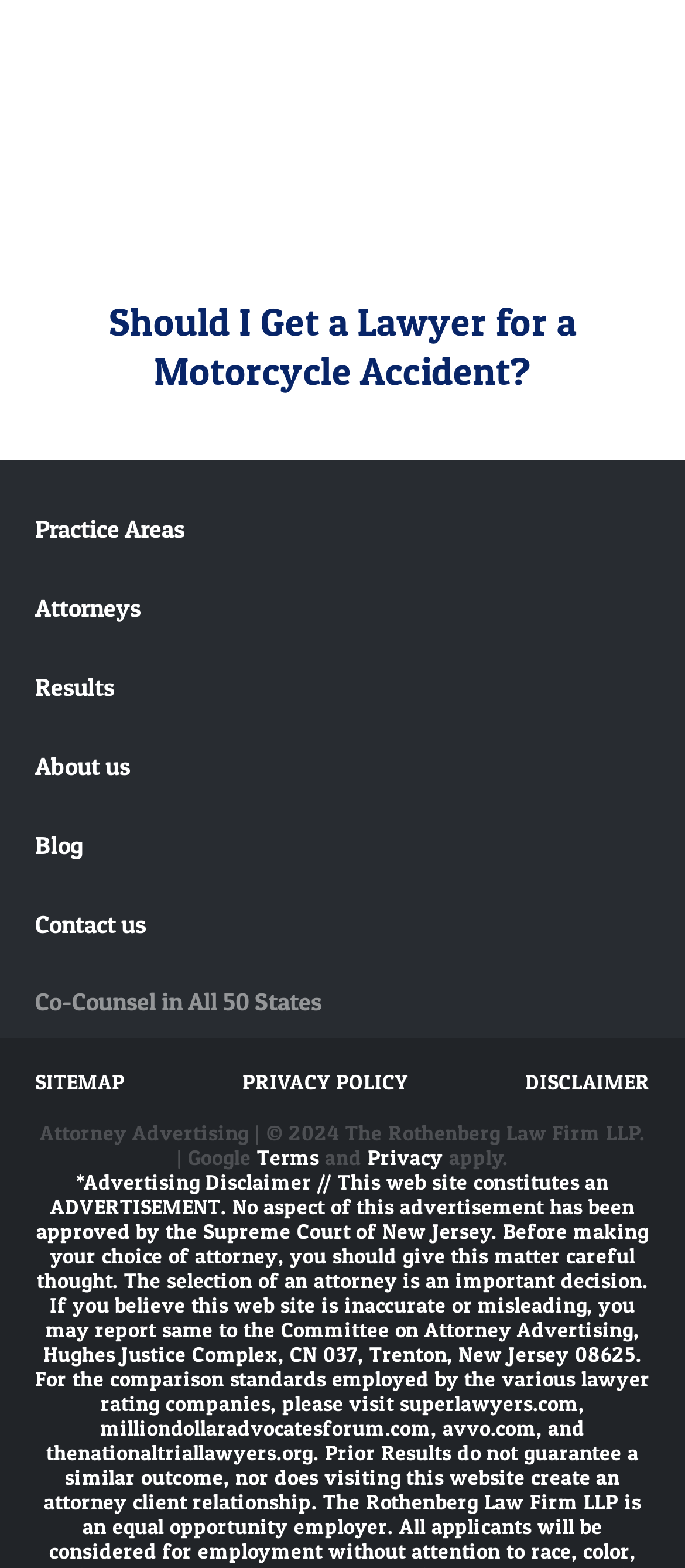What is the purpose of the 'SITEMAP' link?
Give a single word or phrase as your answer by examining the image.

To access the website's sitemap